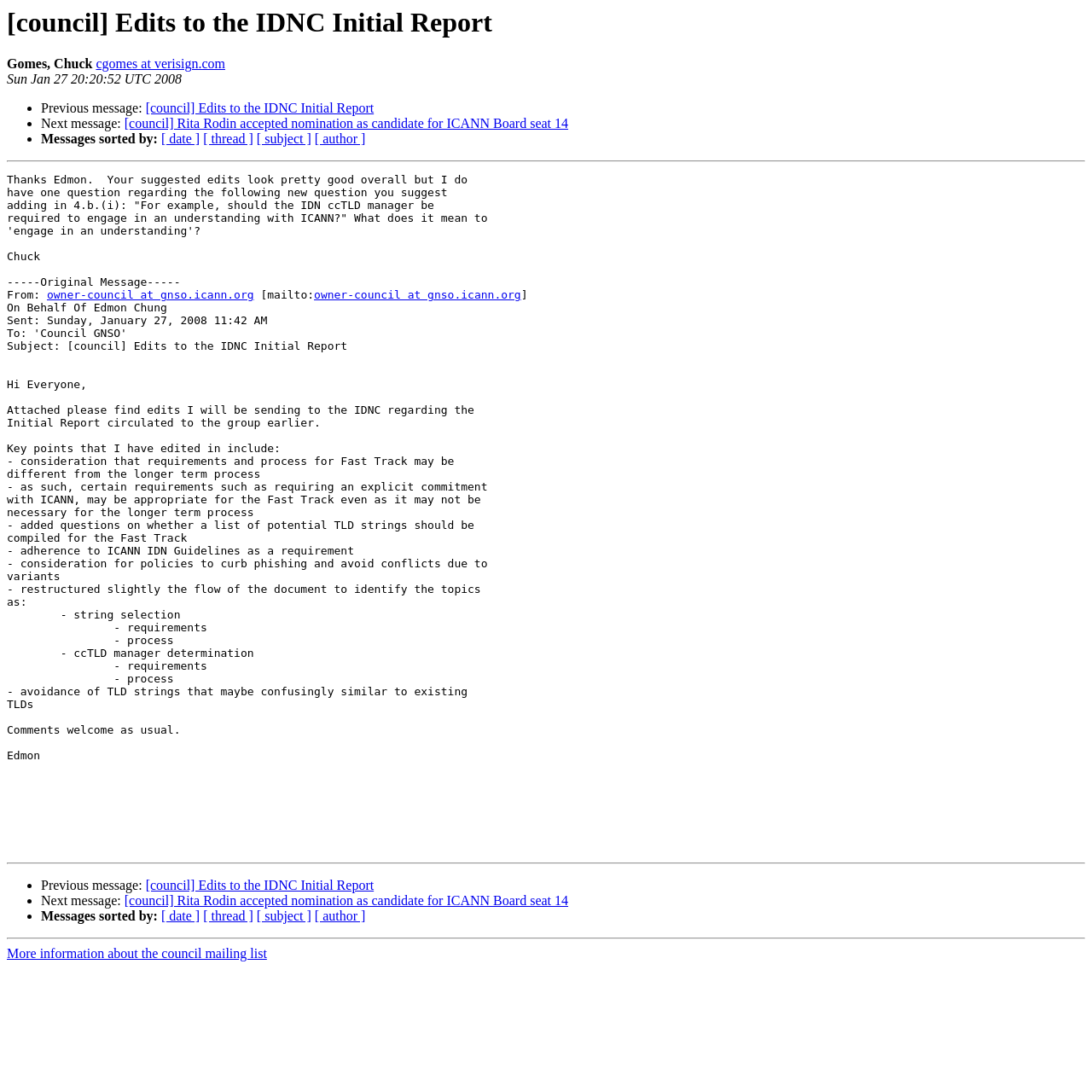Determine the bounding box coordinates for the clickable element required to fulfill the instruction: "Send an email to cgomes at verisign.com". Provide the coordinates as four float numbers between 0 and 1, i.e., [left, top, right, bottom].

[0.088, 0.052, 0.206, 0.065]